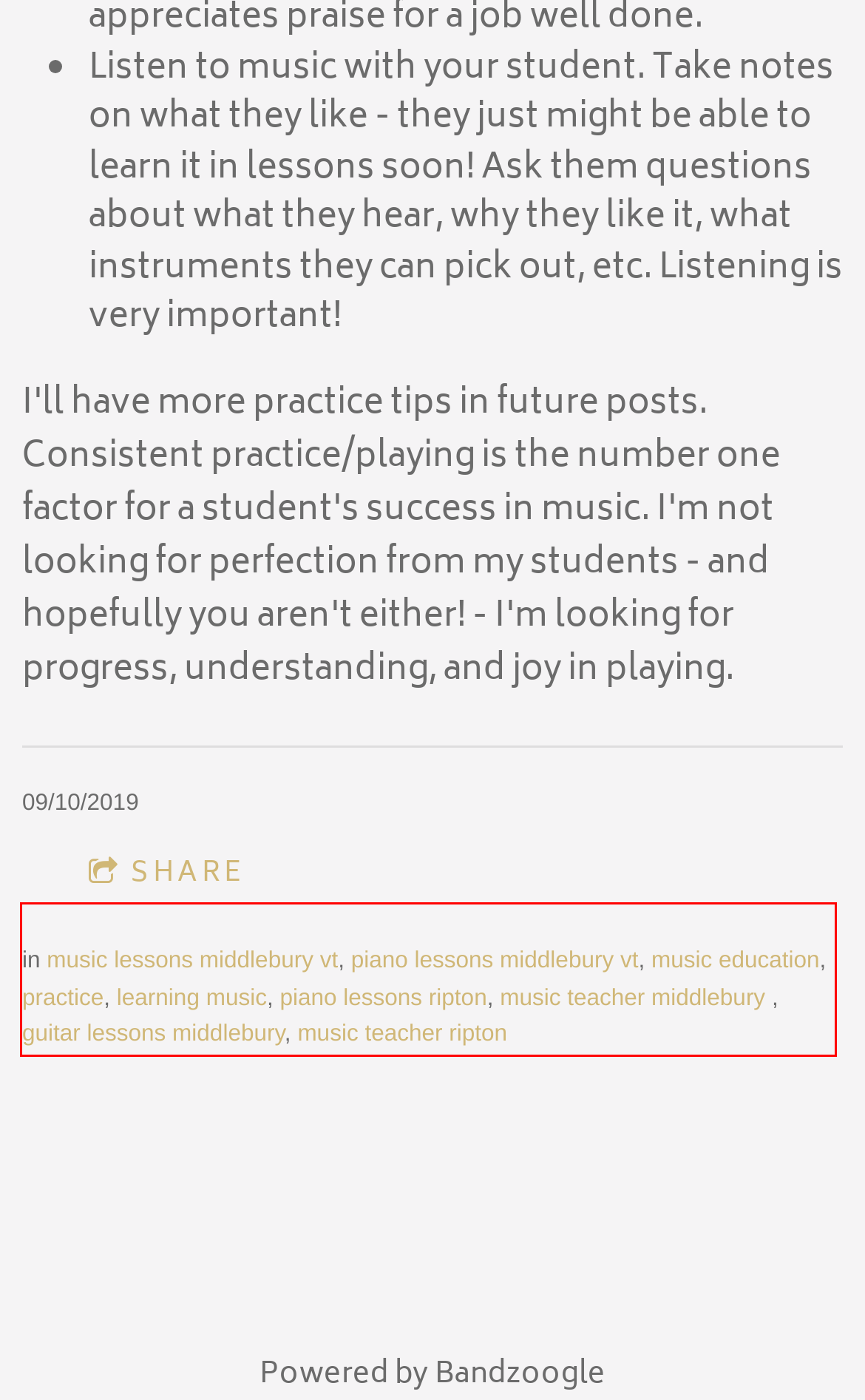You are provided with a screenshot of a webpage containing a red bounding box. Please extract the text enclosed by this red bounding box.

in music lessons middlebury vt, piano lessons middlebury vt, music education, practice, learning music, piano lessons ripton, music teacher middlebury , guitar lessons middlebury, music teacher ripton